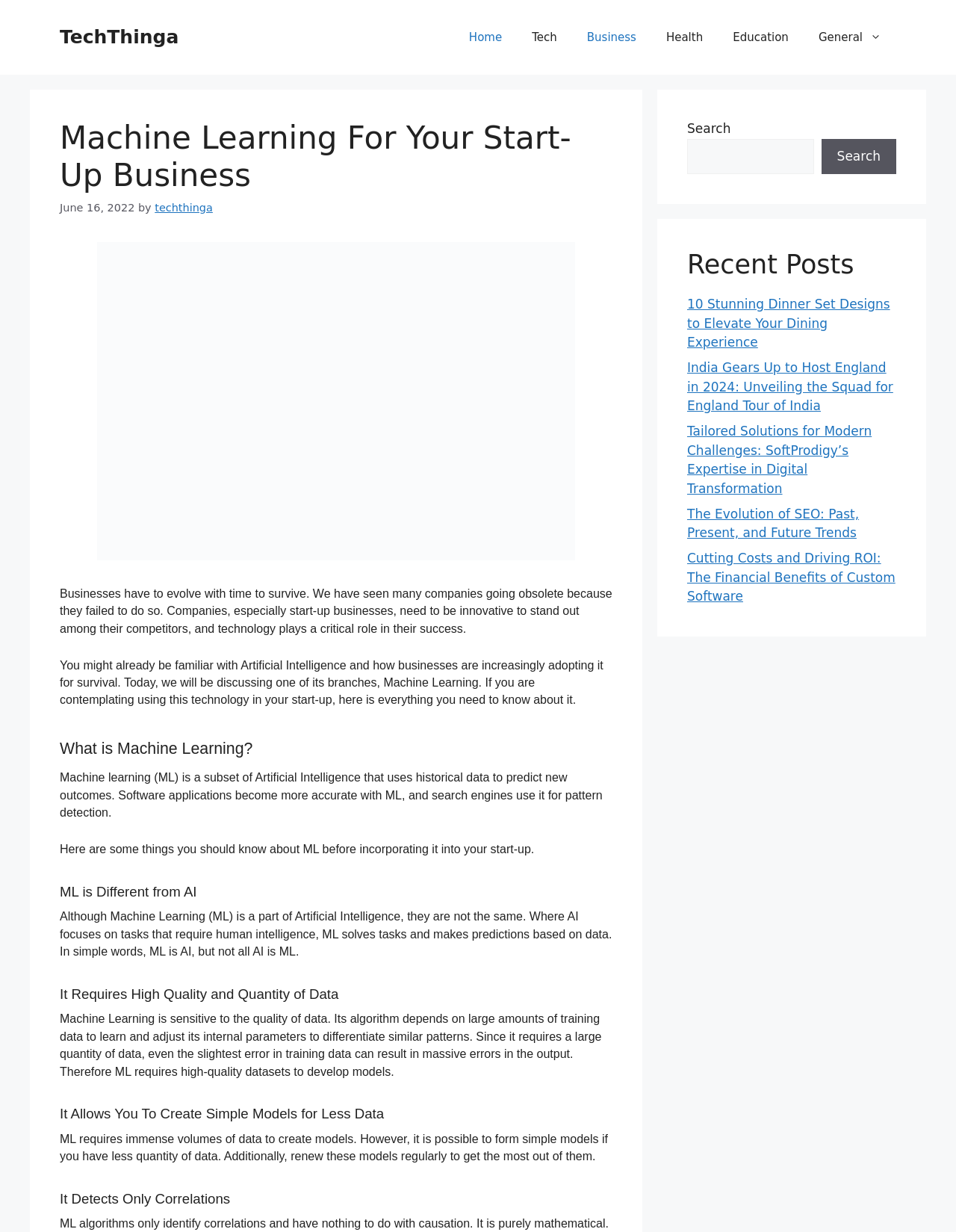Pinpoint the bounding box coordinates of the clickable area necessary to execute the following instruction: "Read the 'Machine Learning For Your Start-Up Business' article". The coordinates should be given as four float numbers between 0 and 1, namely [left, top, right, bottom].

[0.102, 0.445, 0.602, 0.457]